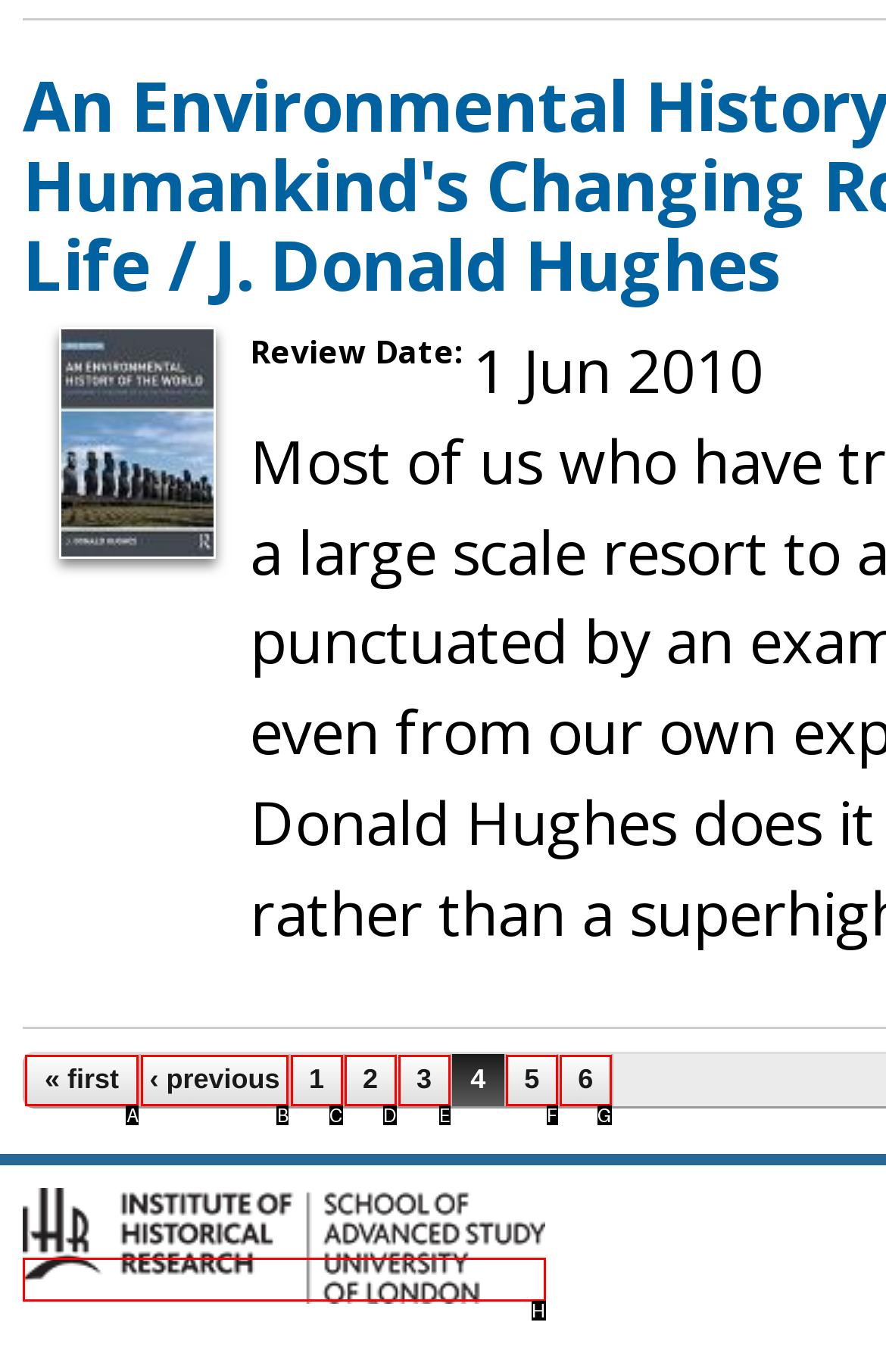Identify which option matches the following description: 2
Answer by giving the letter of the correct option directly.

D